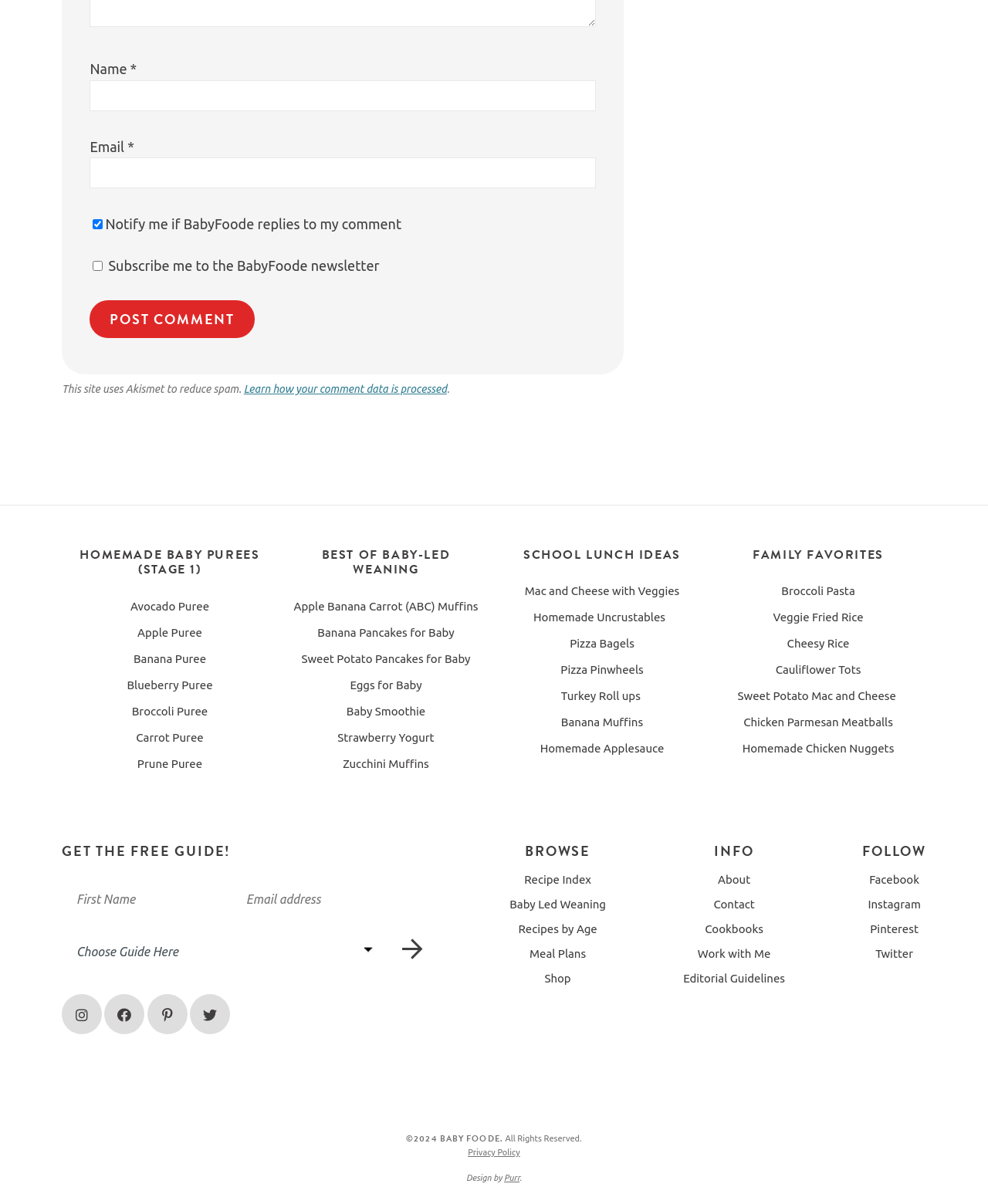Find the bounding box coordinates for the area that must be clicked to perform this action: "Enter name".

[0.091, 0.066, 0.603, 0.092]